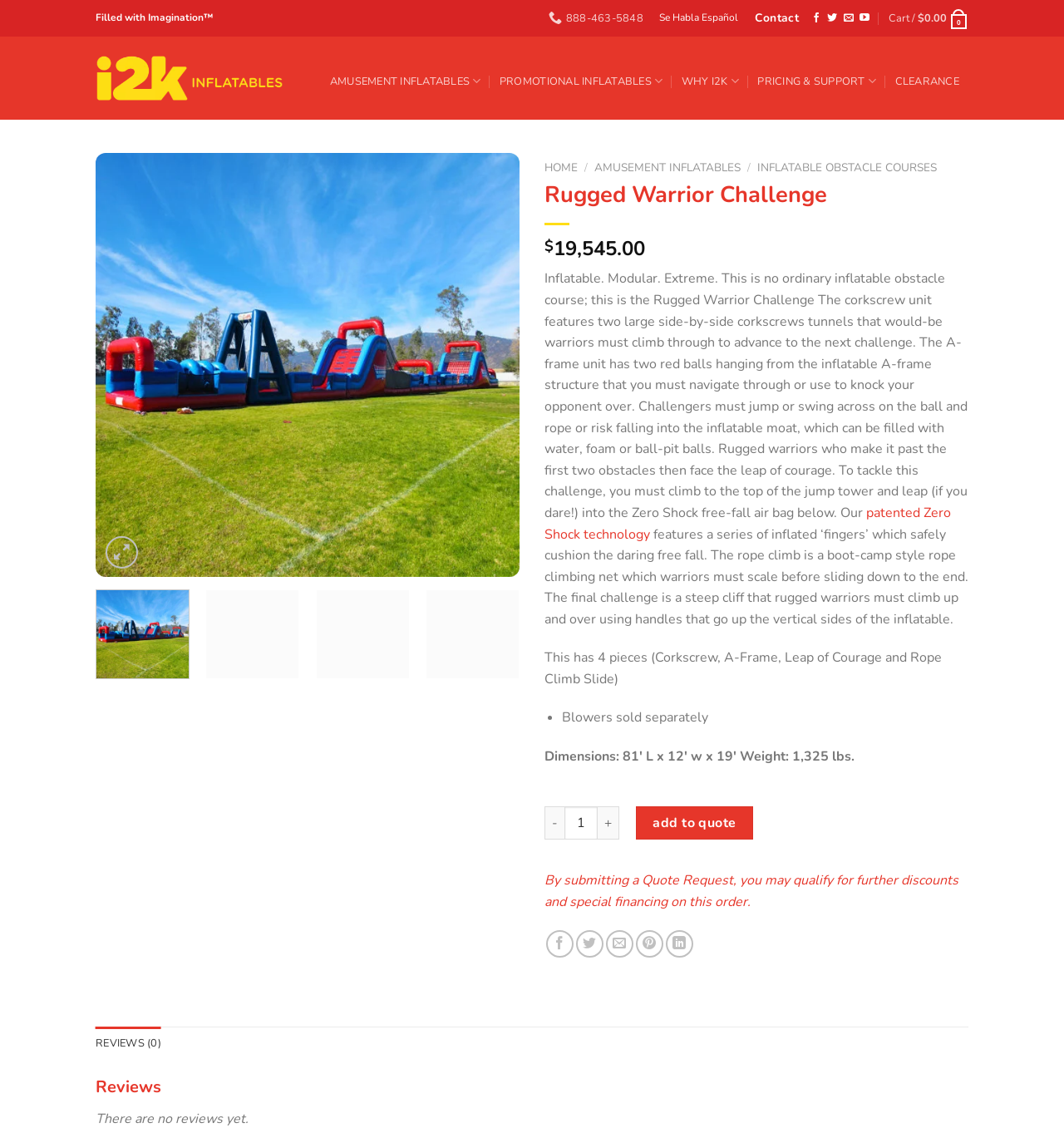Specify the bounding box coordinates of the area to click in order to execute this command: 'Add to quote'. The coordinates should consist of four float numbers ranging from 0 to 1, and should be formatted as [left, top, right, bottom].

[0.598, 0.715, 0.708, 0.744]